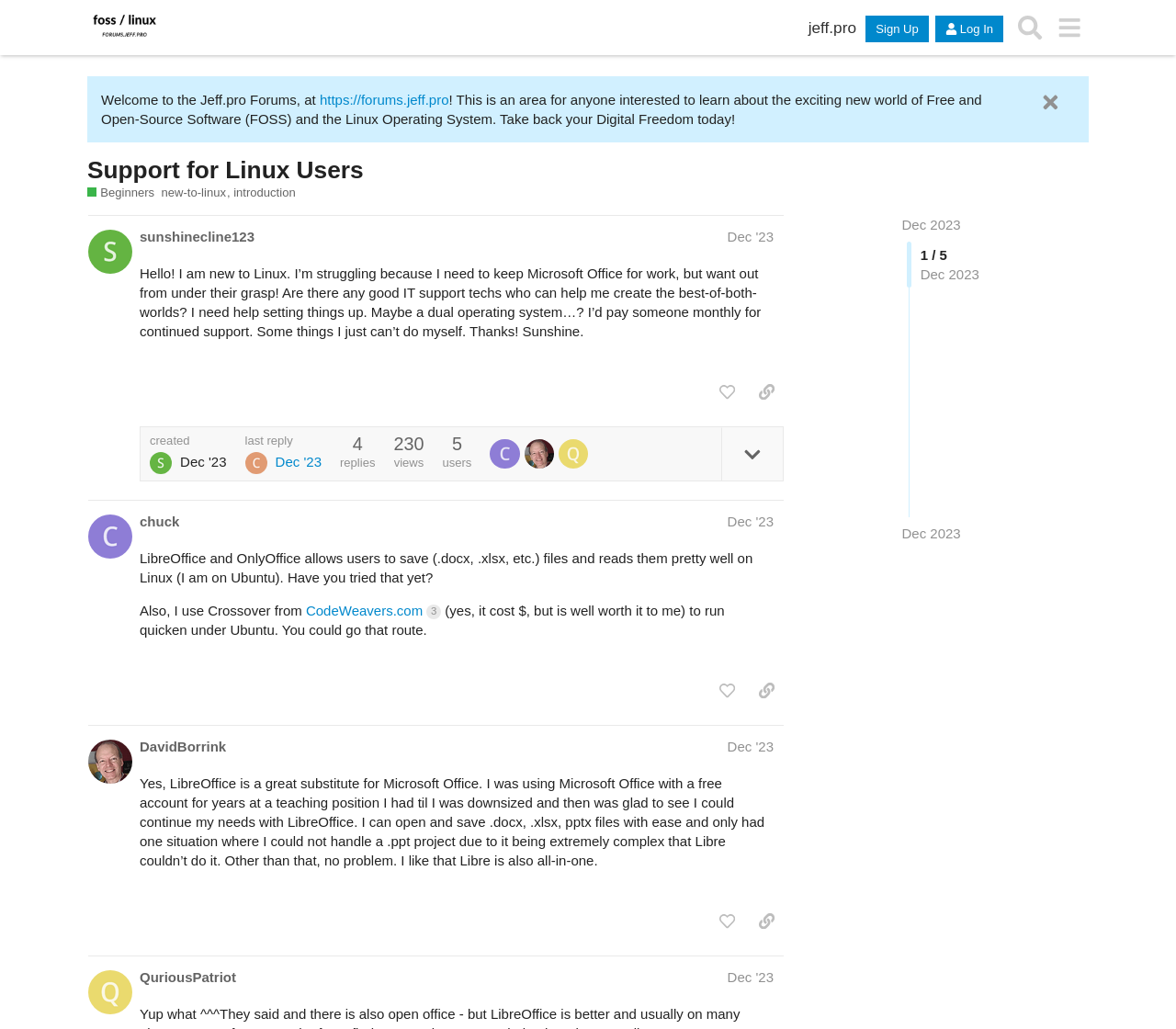Locate the bounding box coordinates of the element that should be clicked to fulfill the instruction: "View the post by sunshinecline123".

[0.075, 0.209, 0.755, 0.486]